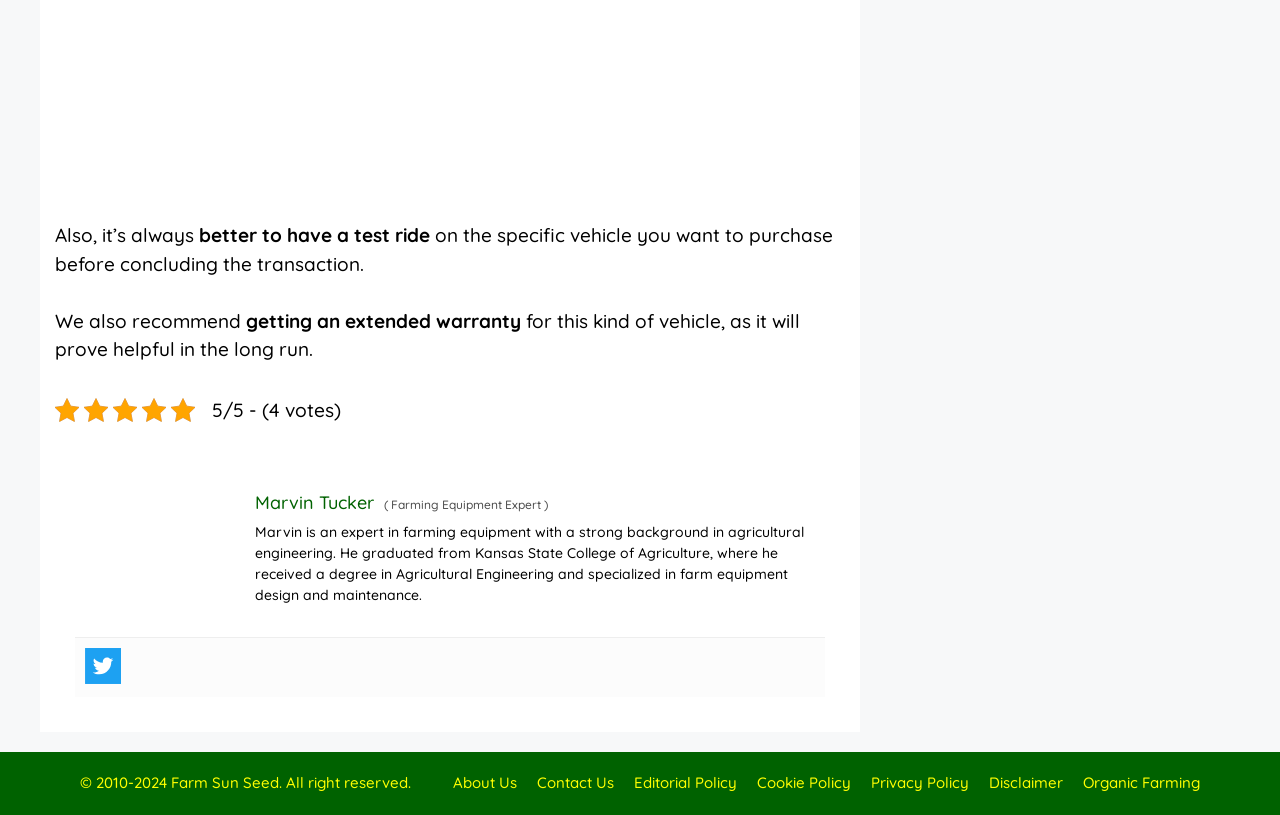Find the bounding box coordinates for the element that must be clicked to complete the instruction: "visit the Twitter page". The coordinates should be four float numbers between 0 and 1, indicated as [left, top, right, bottom].

[0.066, 0.795, 0.095, 0.84]